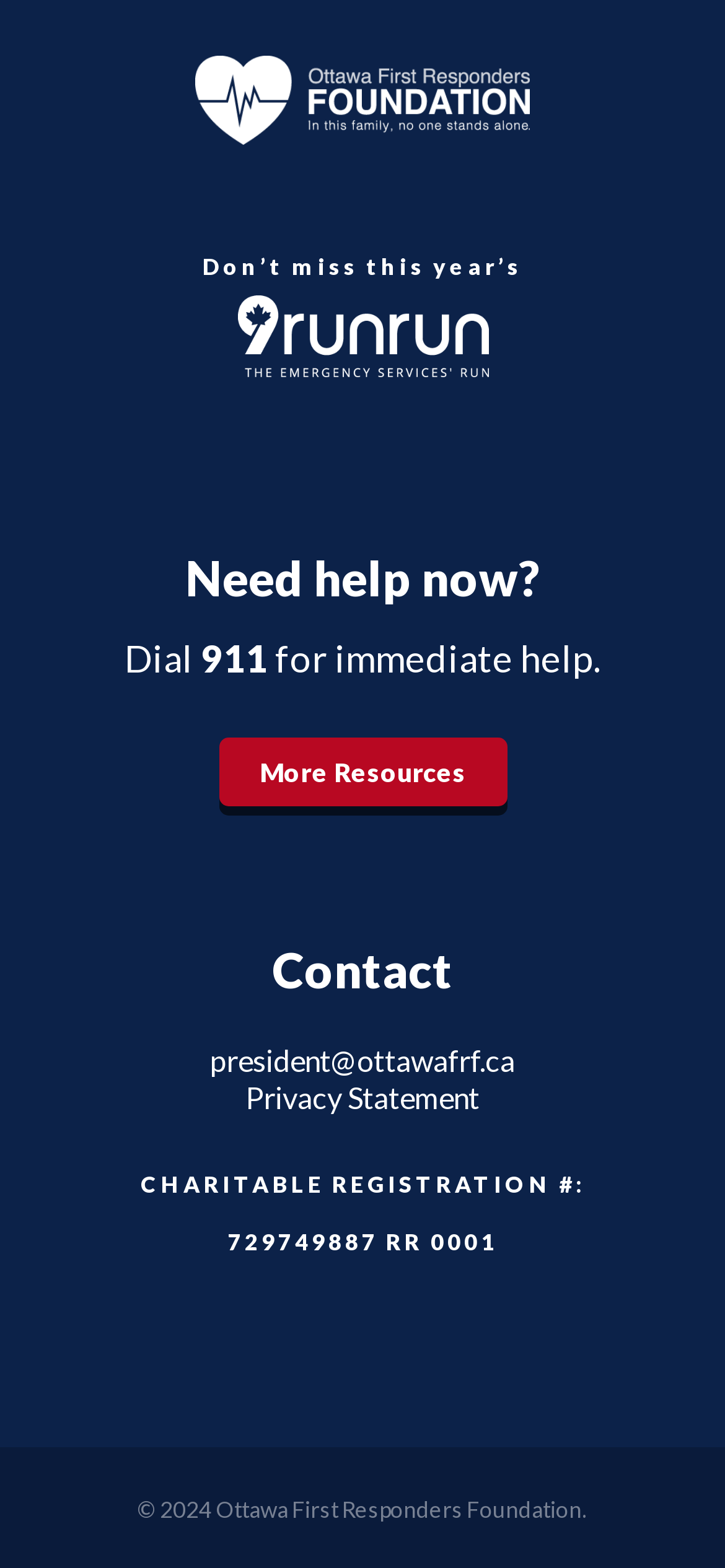What is the charitable registration number?
Please provide a comprehensive answer to the question based on the webpage screenshot.

I found the charitable registration number by looking at the section that says 'CHARITABLE REGISTRATION #: 729749887 RR 0001'.